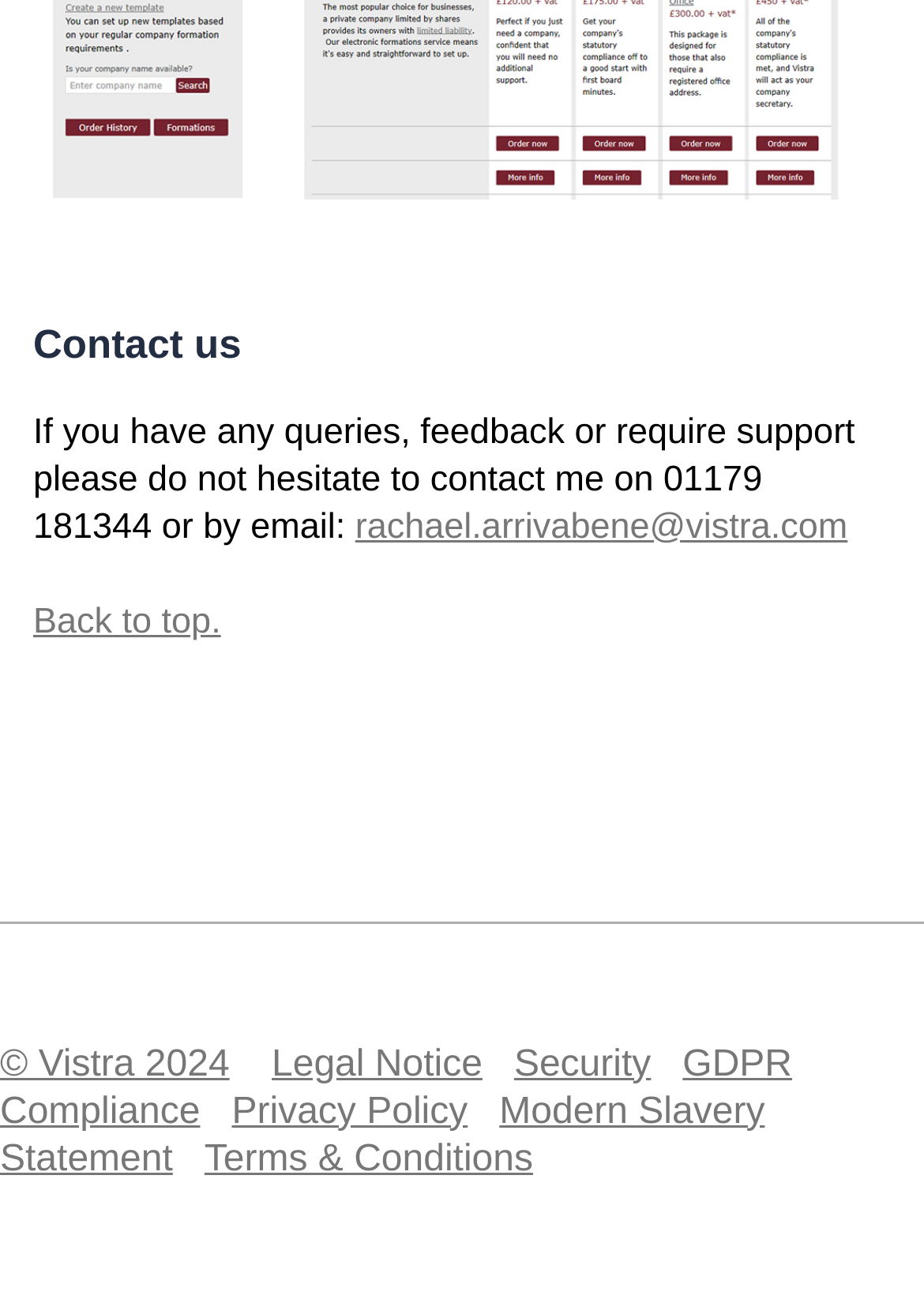What is the text above the email address?
Answer briefly with a single word or phrase based on the image.

If you have any queries, feedback or require support please do not hesitate to contact me on